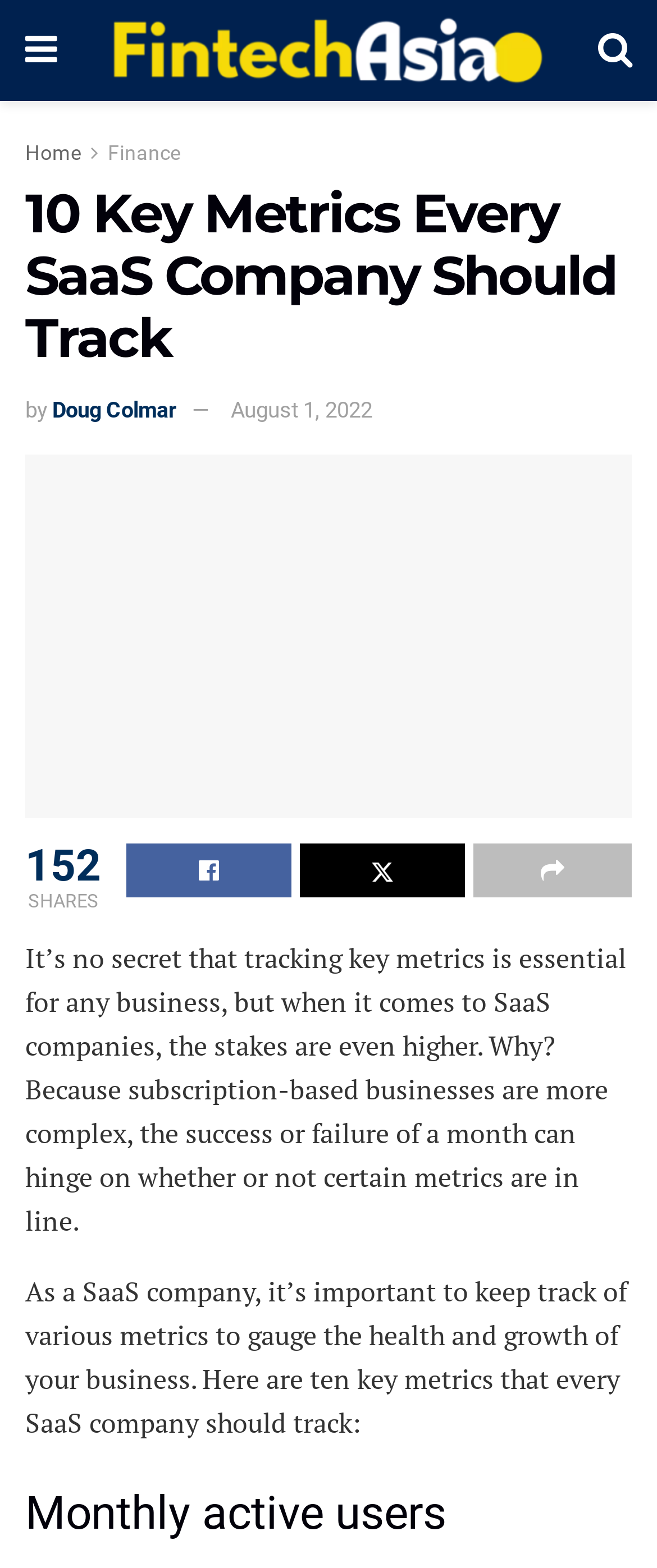What is the main topic of this article?
Provide an in-depth answer to the question, covering all aspects.

The main topic of this article is about the key metrics that SaaS companies should track, as mentioned in the title and throughout the content.